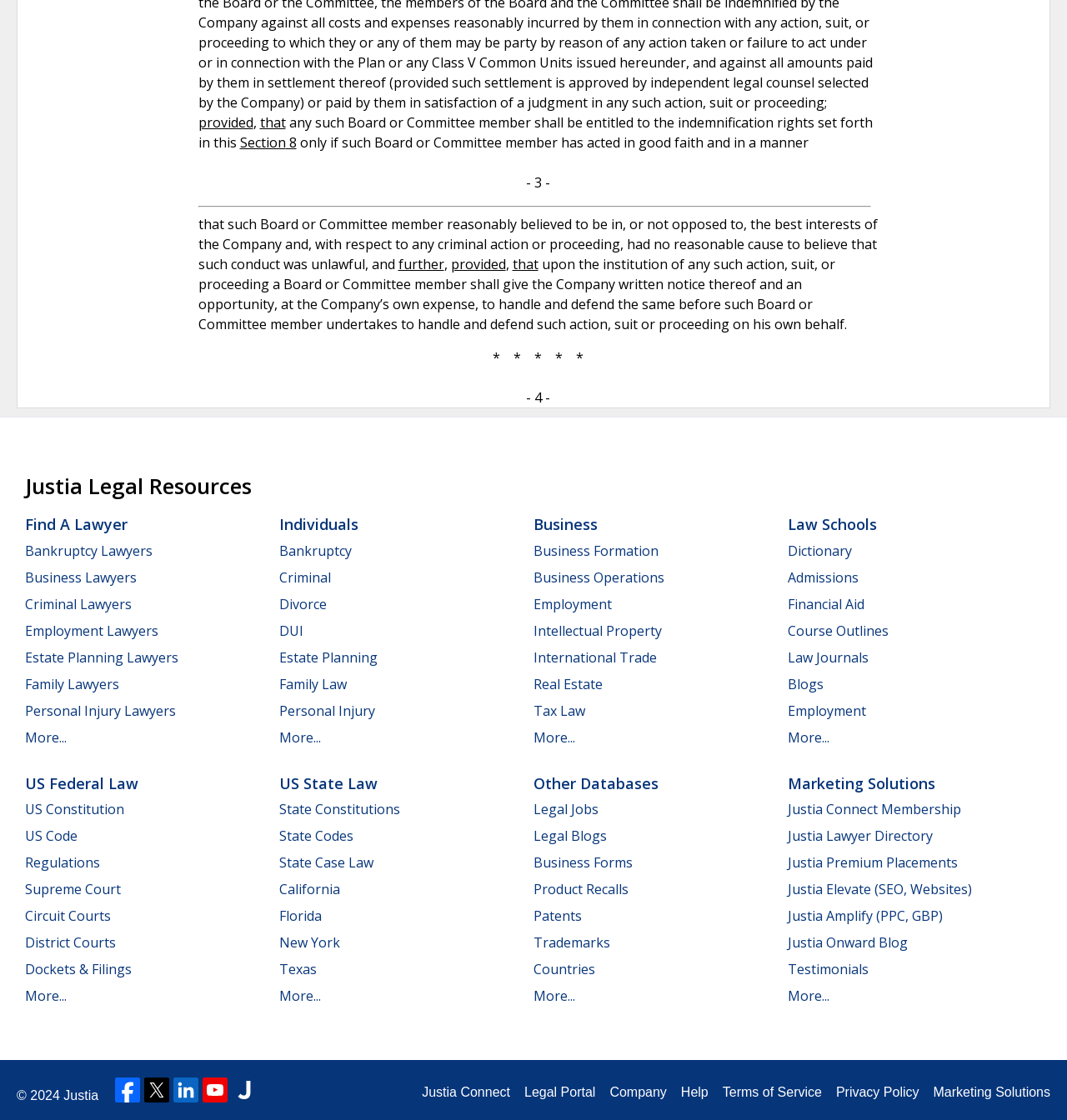What is the main topic of the text at the top of the webpage?
Examine the image and provide an in-depth answer to the question.

The text at the top of the webpage appears to be discussing indemnification rights, specifically in the context of board or committee members and their actions.